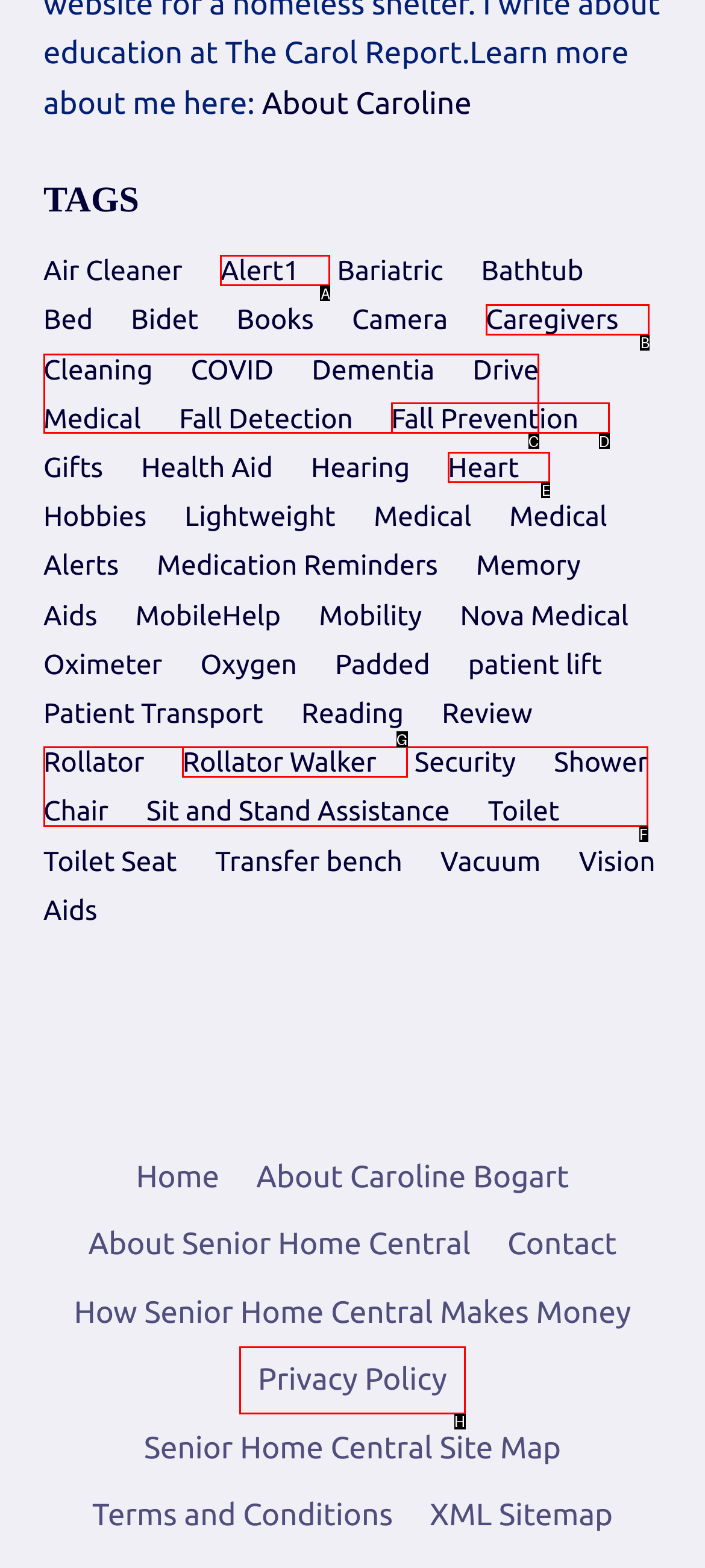From the given choices, indicate the option that best matches: Heart
State the letter of the chosen option directly.

E